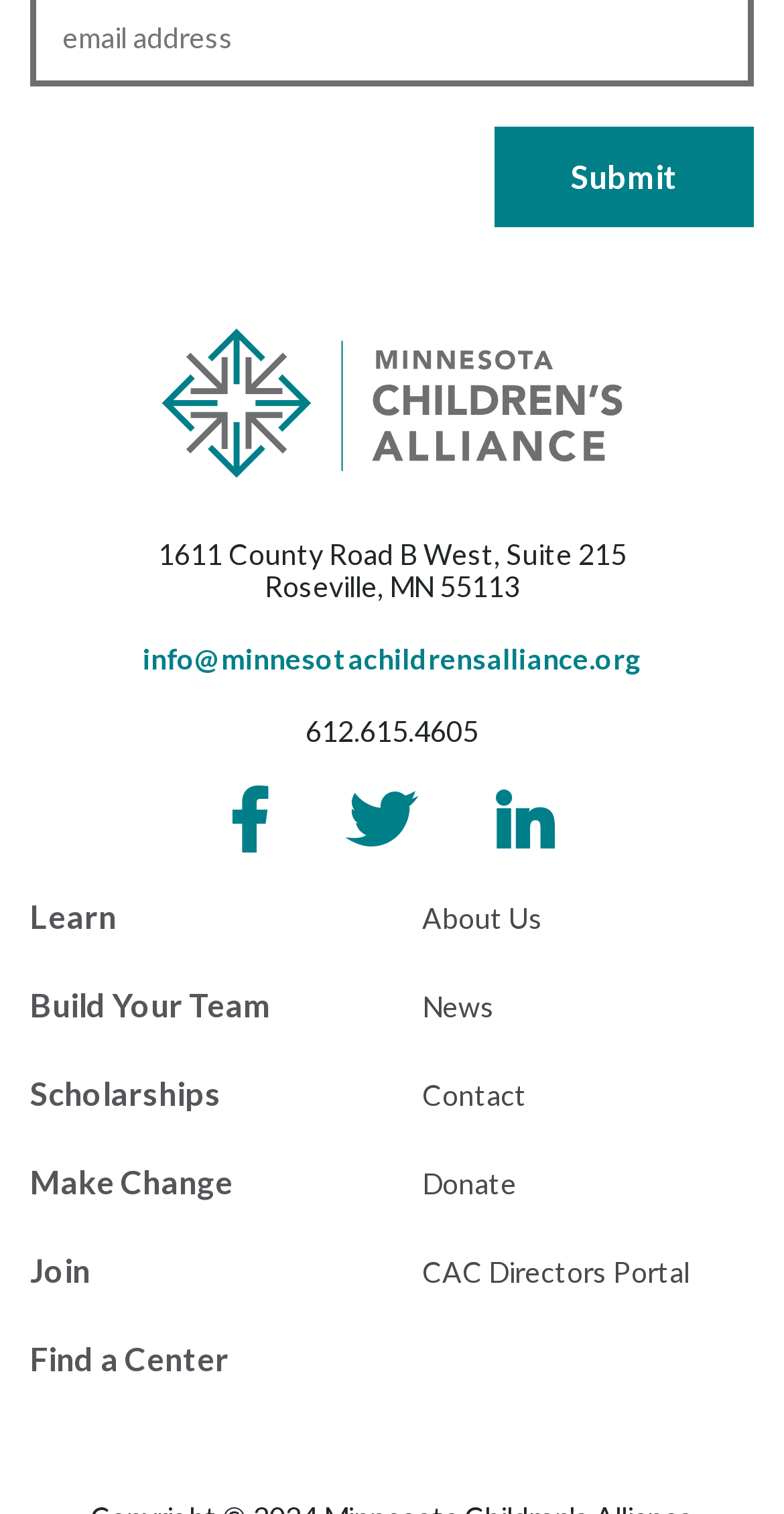Please answer the following question using a single word or phrase: 
What are the main sections of the webpage?

Learn, Build Your Team, Scholarships, Make Change, Join, Find a Center, About Us, News, Contact, Donate, CAC Directors Portal